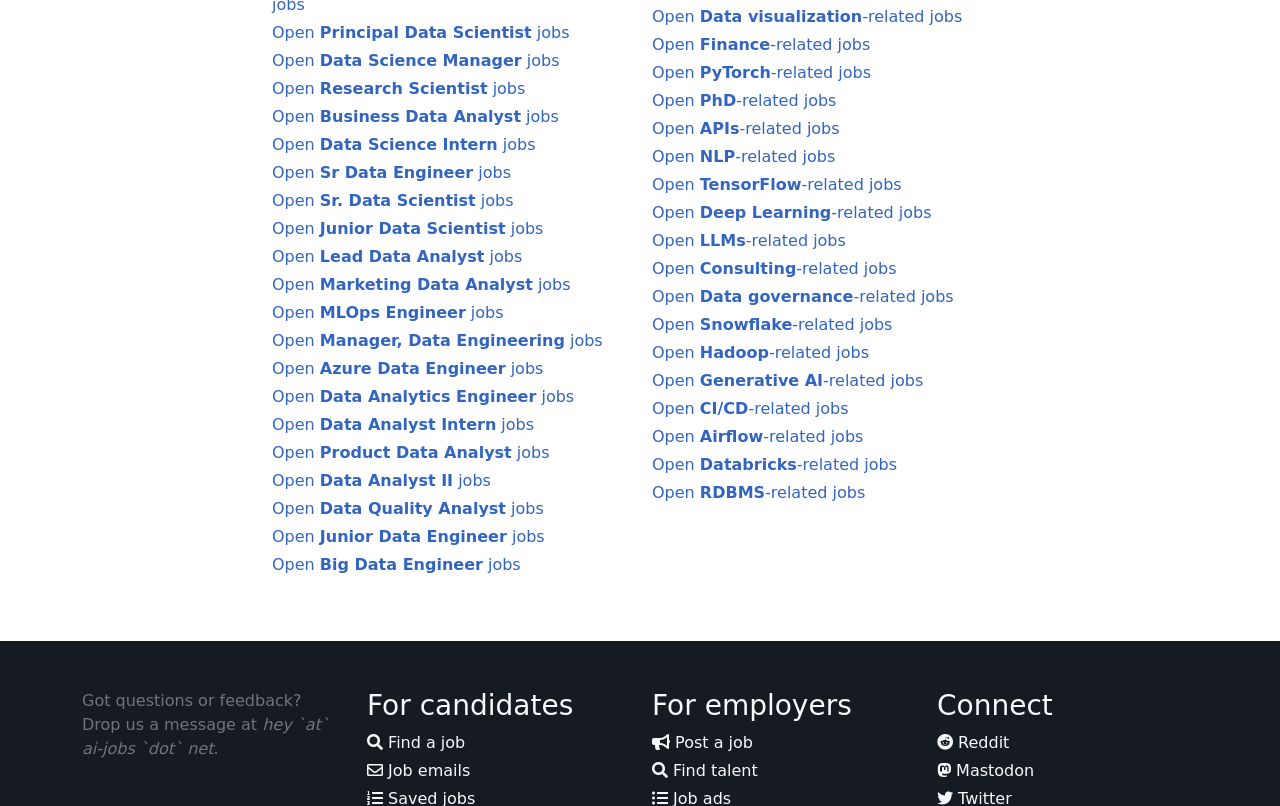Specify the bounding box coordinates of the area to click in order to execute this command: 'Open Principal Data Scientist jobs'. The coordinates should consist of four float numbers ranging from 0 to 1, and should be formatted as [left, top, right, bottom].

[0.212, 0.028, 0.445, 0.052]